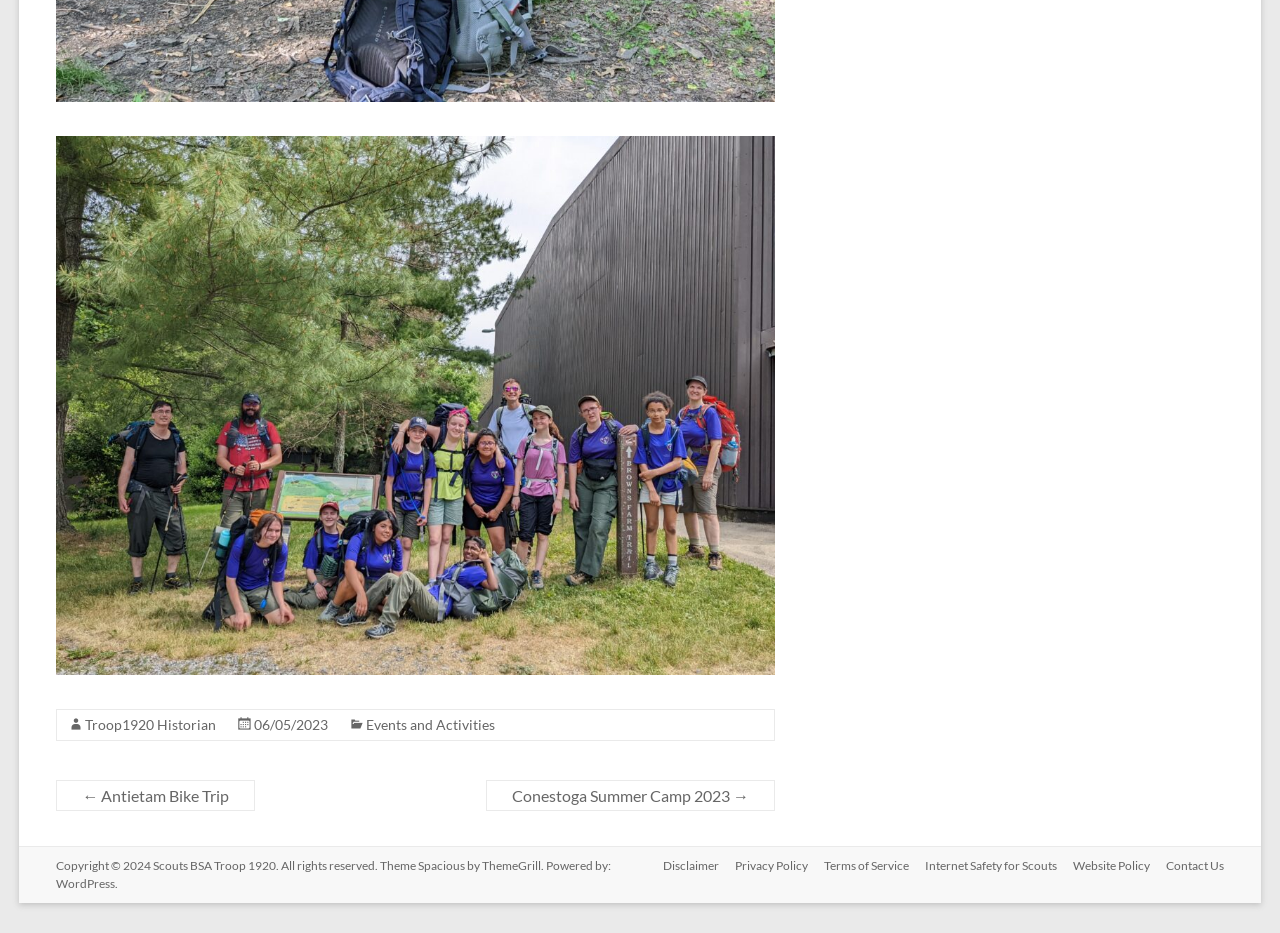Please identify the coordinates of the bounding box that should be clicked to fulfill this instruction: "Check Disclaimer".

[0.505, 0.919, 0.561, 0.941]